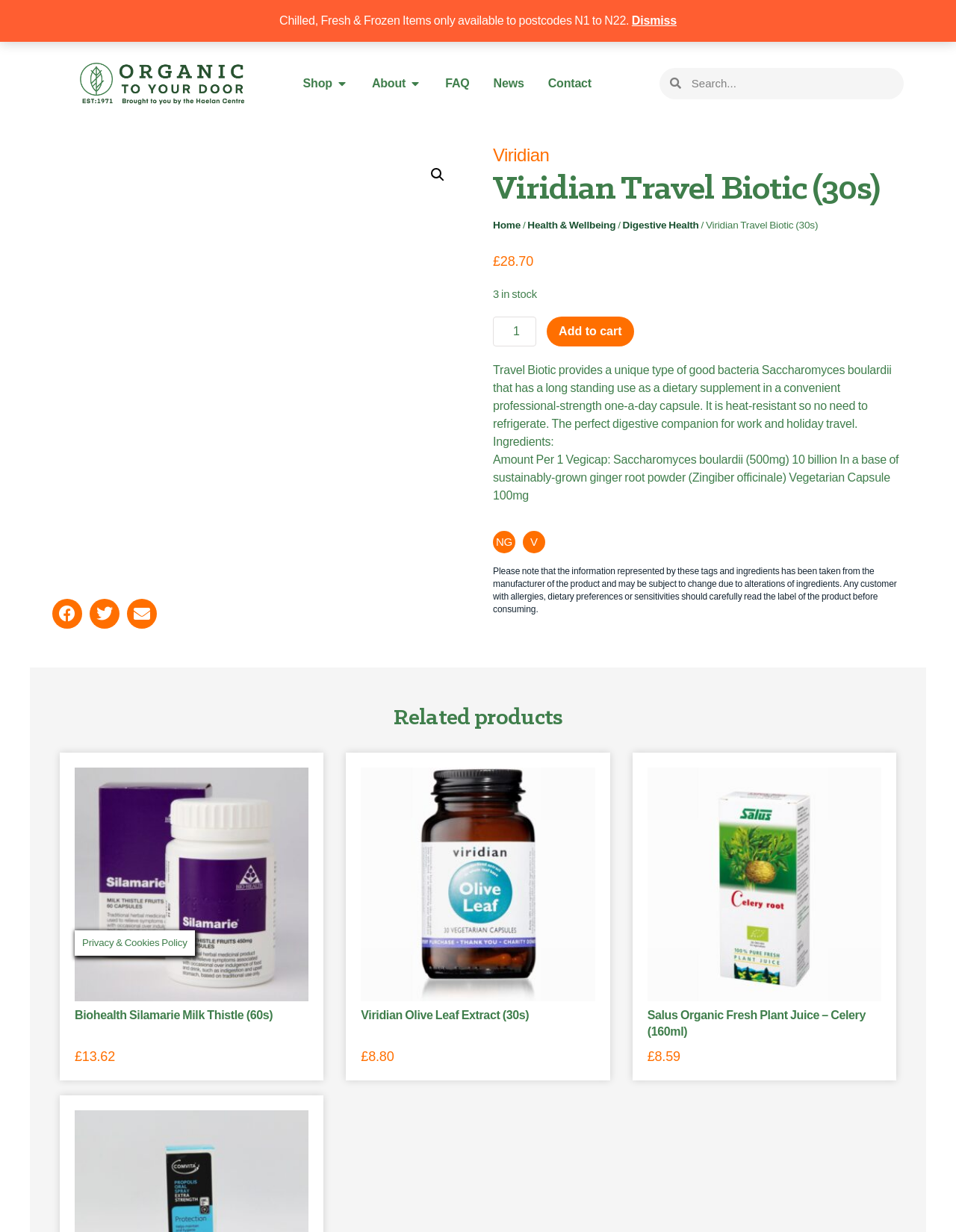Identify the bounding box coordinates of the specific part of the webpage to click to complete this instruction: "Login to your account".

[0.757, 0.009, 0.808, 0.024]